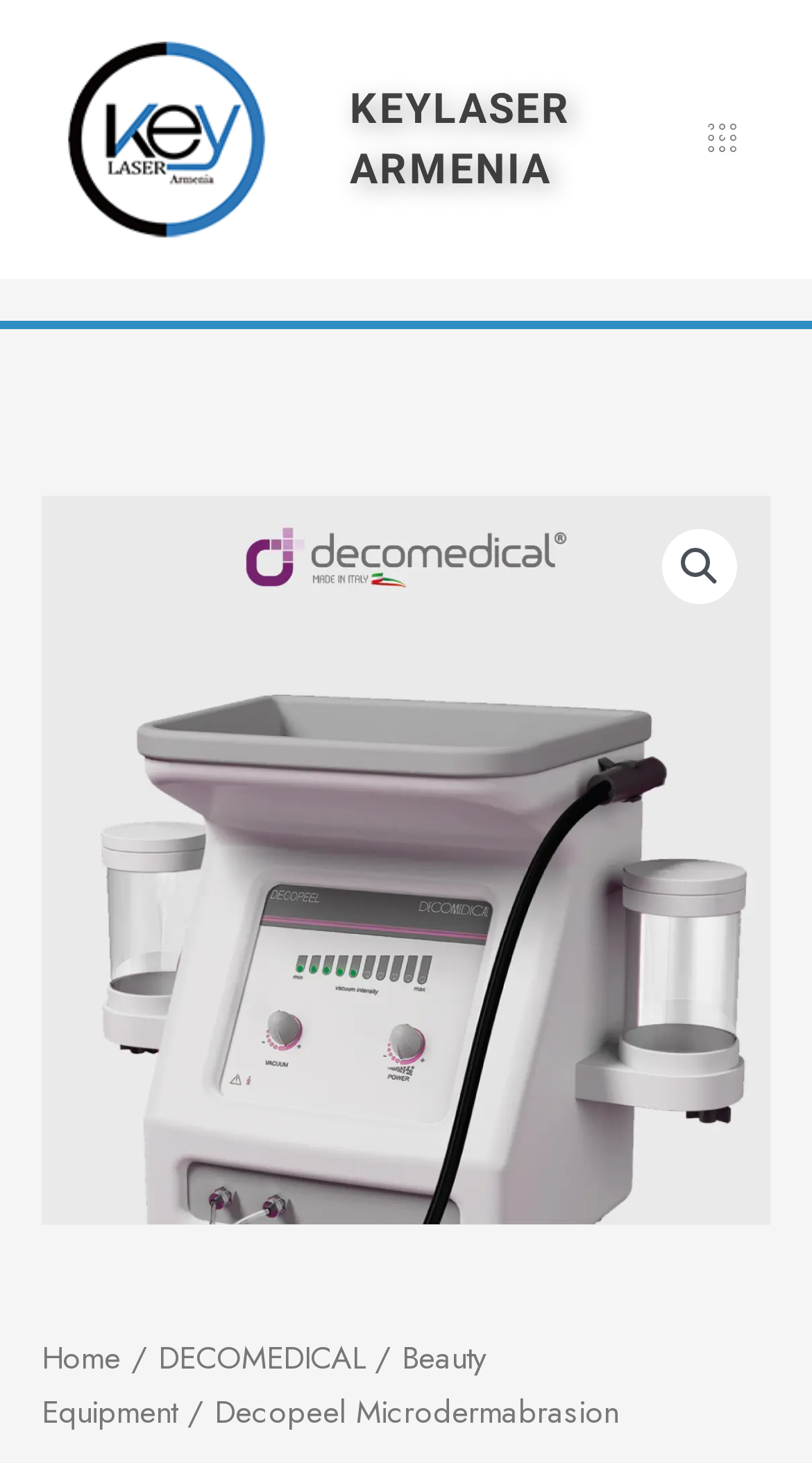Summarize the webpage with a detailed and informative caption.

The webpage is about Decopeel Microdermabrasion, a beauty equipment product. At the top left, there is a link with no text, and next to it, a heading that reads "KEYLASER ARMENIA" with a link to the same text. On the top right, there is a button with a hamburger icon. 

Below the heading, there is a search icon represented by a magnifying glass. The main content of the page is a link to "Decopeel Microdermabrasion" which is accompanied by an image of the product. 

At the bottom of the page, there is a navigation section with a breadcrumb trail. The breadcrumb starts with a "Home" link, followed by a separator, then a "DECOMEDICAL" link, another separator, and finally a "Beauty Equipment" link. The last link in the breadcrumb trail is "Decopeel Microdermabrasion" which is preceded by another separator. 

There is no prominent display of the meta description information, which appears to be product specifications, on the webpage.